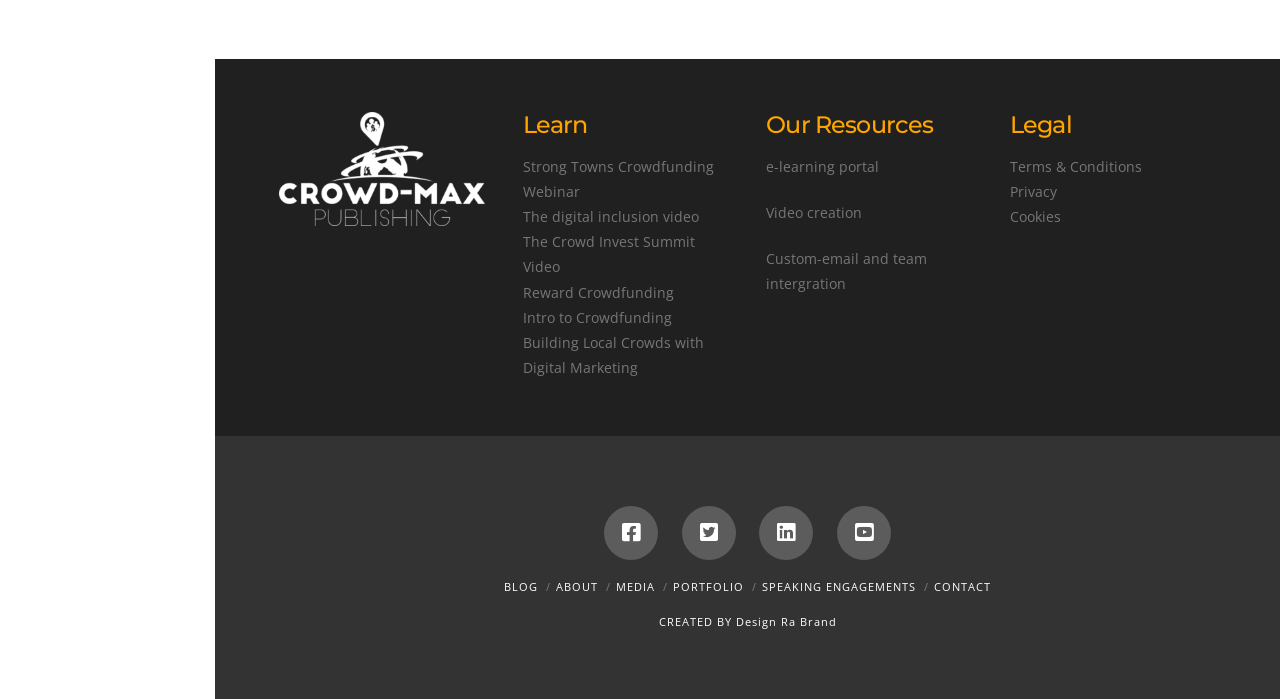Respond concisely with one word or phrase to the following query:
How many social media links are there?

4